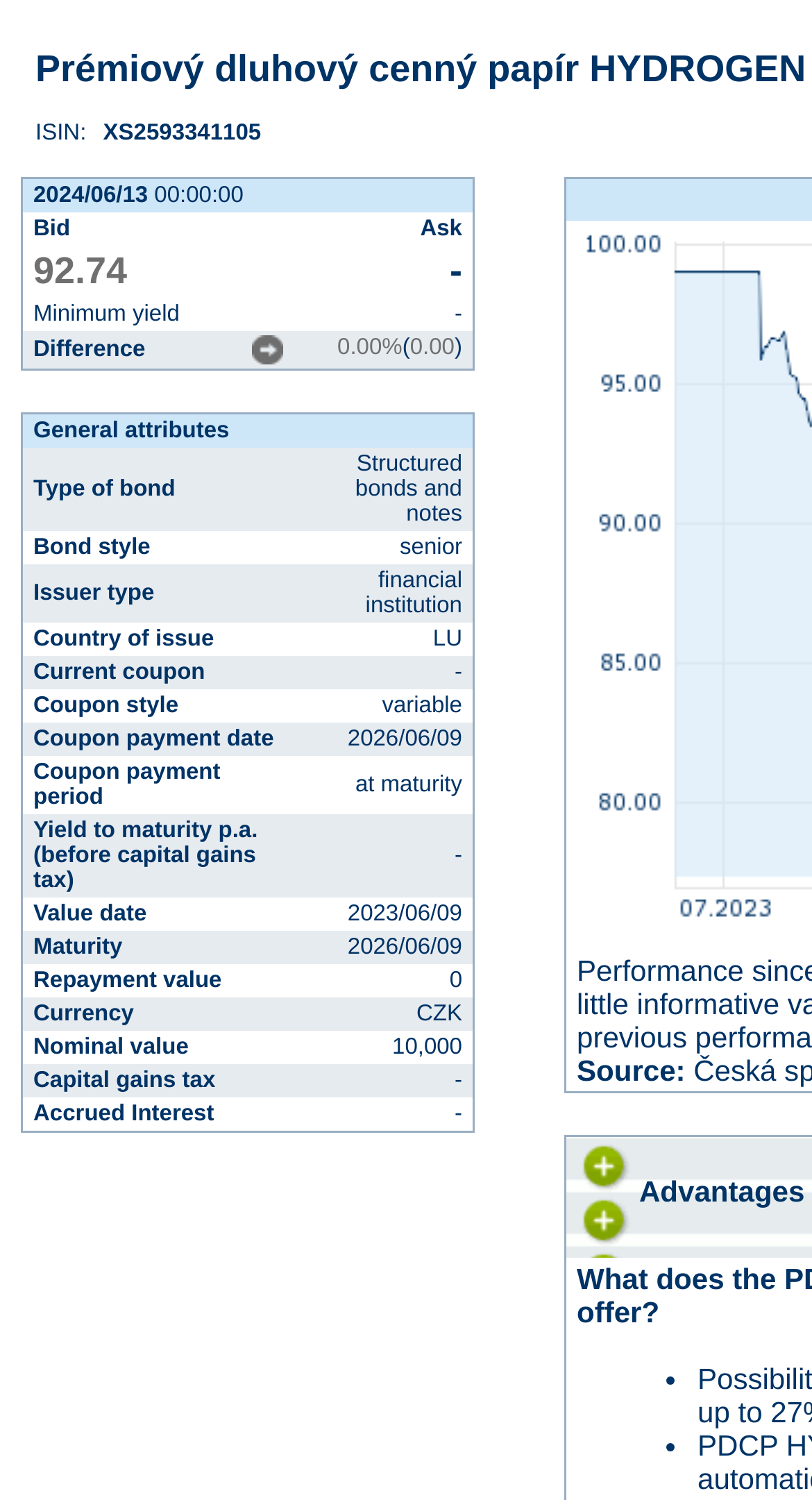Please examine the image and answer the question with a detailed explanation:
What is the country of issue?

This answer can be found in the second table, in the row with the column header 'Country of issue', where the corresponding grid cell contains the text 'LU', which is likely an abbreviation for Luxembourg.